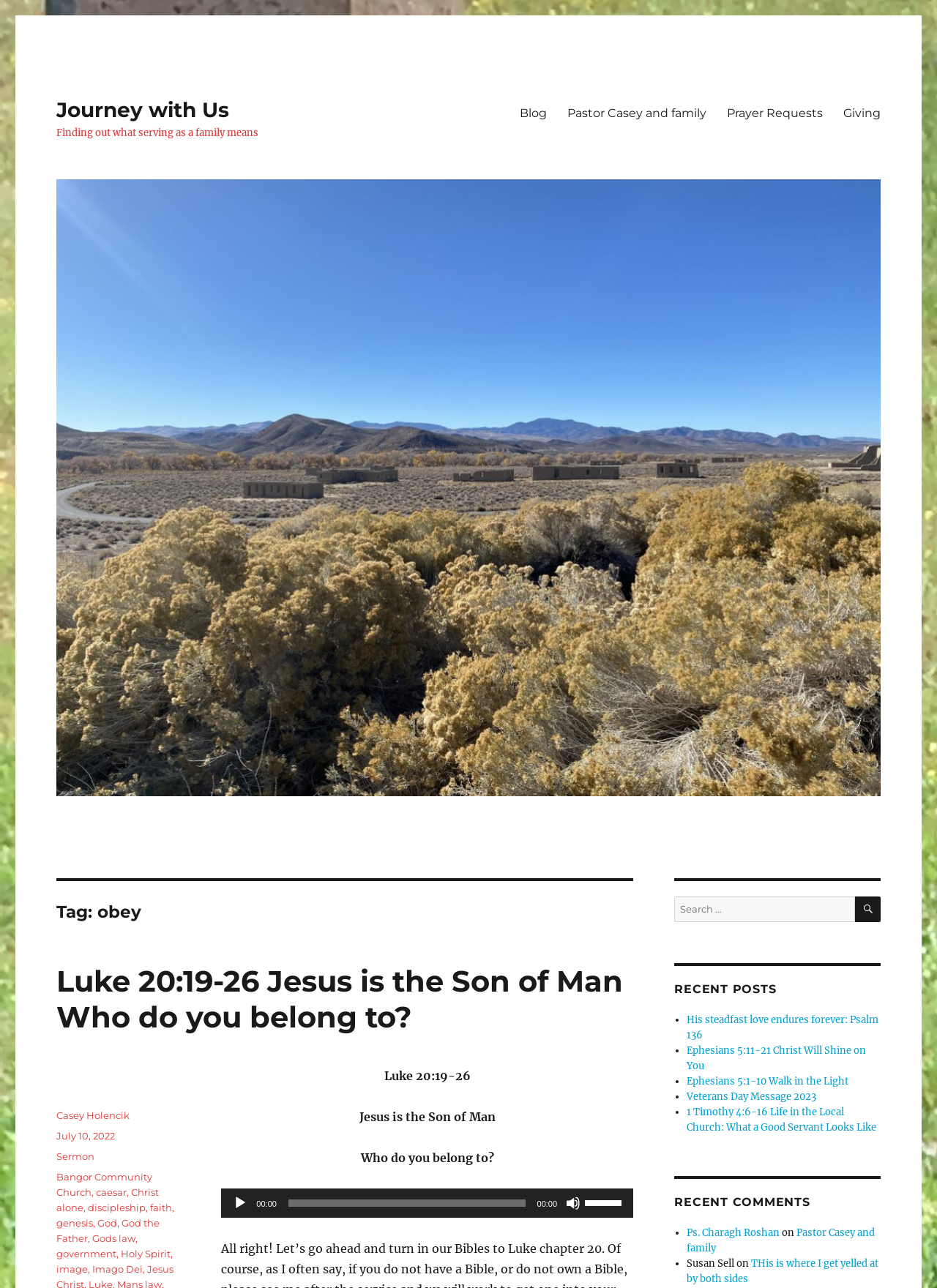Pinpoint the bounding box coordinates of the clickable element to carry out the following instruction: "Read the 'Luke 20:19-26 Jesus is the Son of Man Who do you belong to?' post."

[0.06, 0.748, 0.665, 0.803]